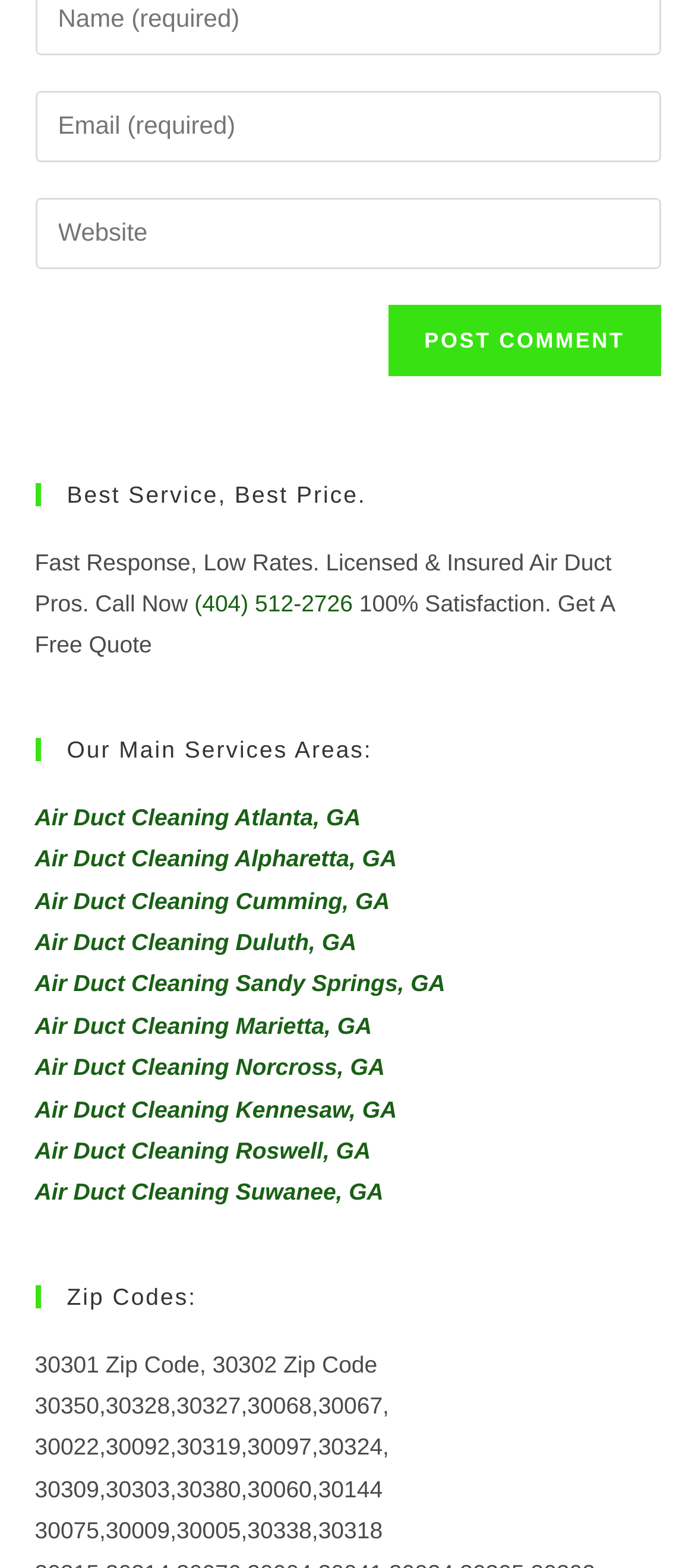Identify the bounding box coordinates of the part that should be clicked to carry out this instruction: "Get a free quote".

[0.05, 0.376, 0.884, 0.42]